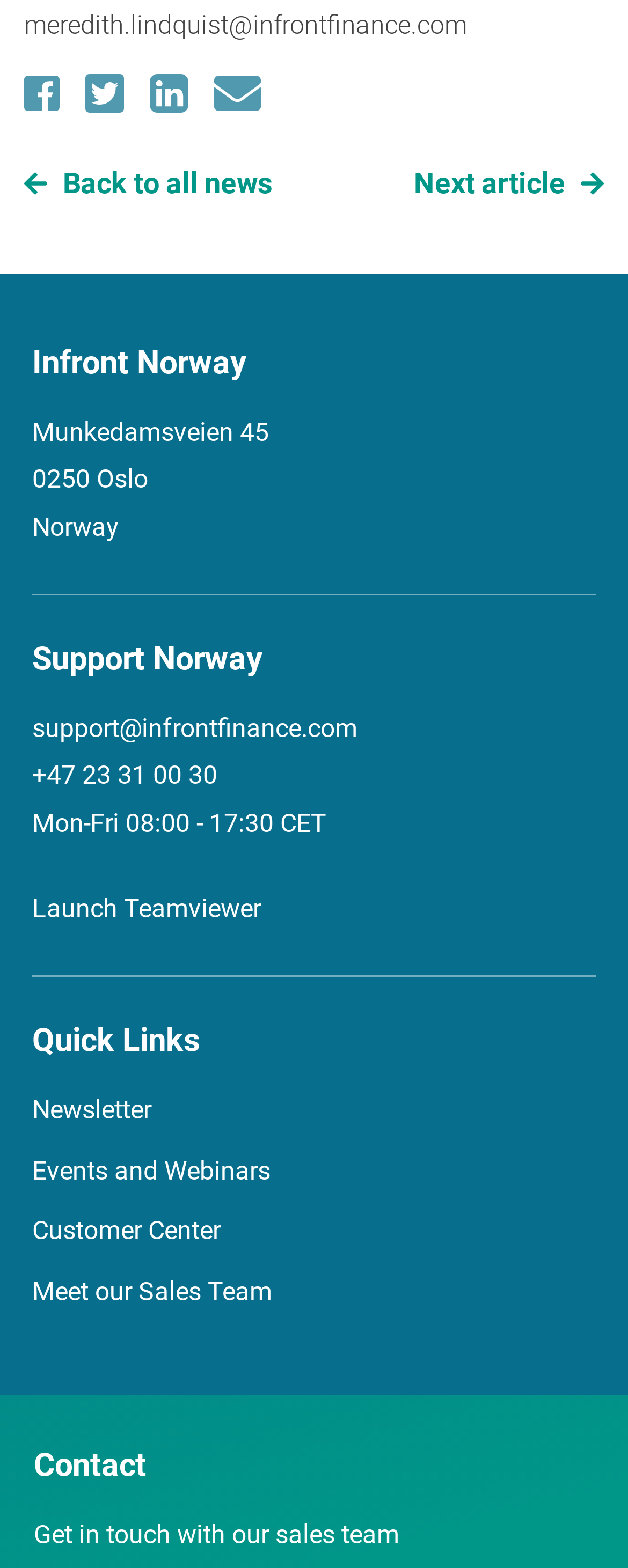Consider the image and give a detailed and elaborate answer to the question: 
What are the office hours of Support Norway?

The office hours of Support Norway can be found in the middle of the webpage, which are 'Mon-Fri 08:00 - 17:30 CET'.